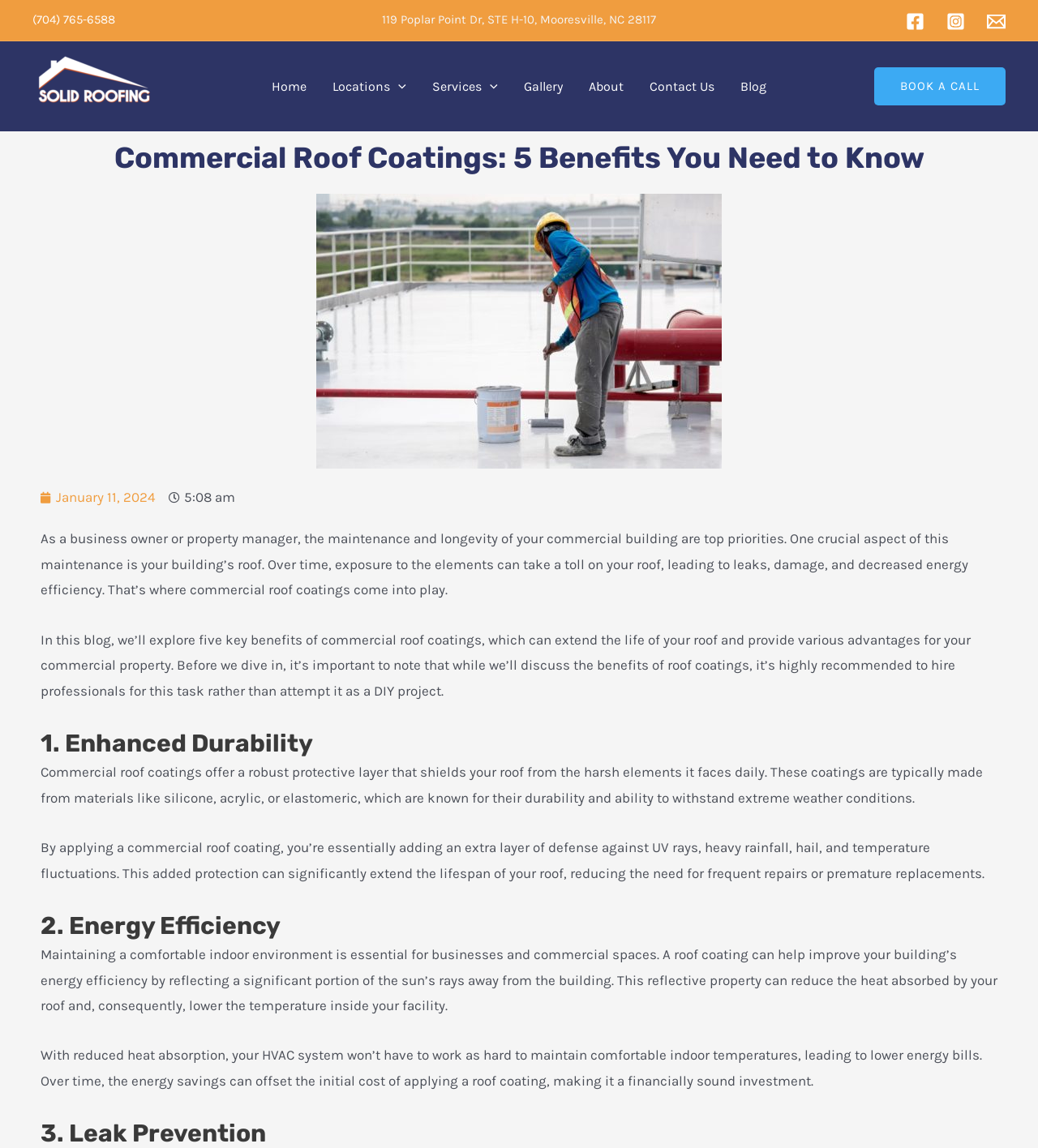Please determine the bounding box coordinates of the clickable area required to carry out the following instruction: "Book a call". The coordinates must be four float numbers between 0 and 1, represented as [left, top, right, bottom].

[0.842, 0.059, 0.969, 0.092]